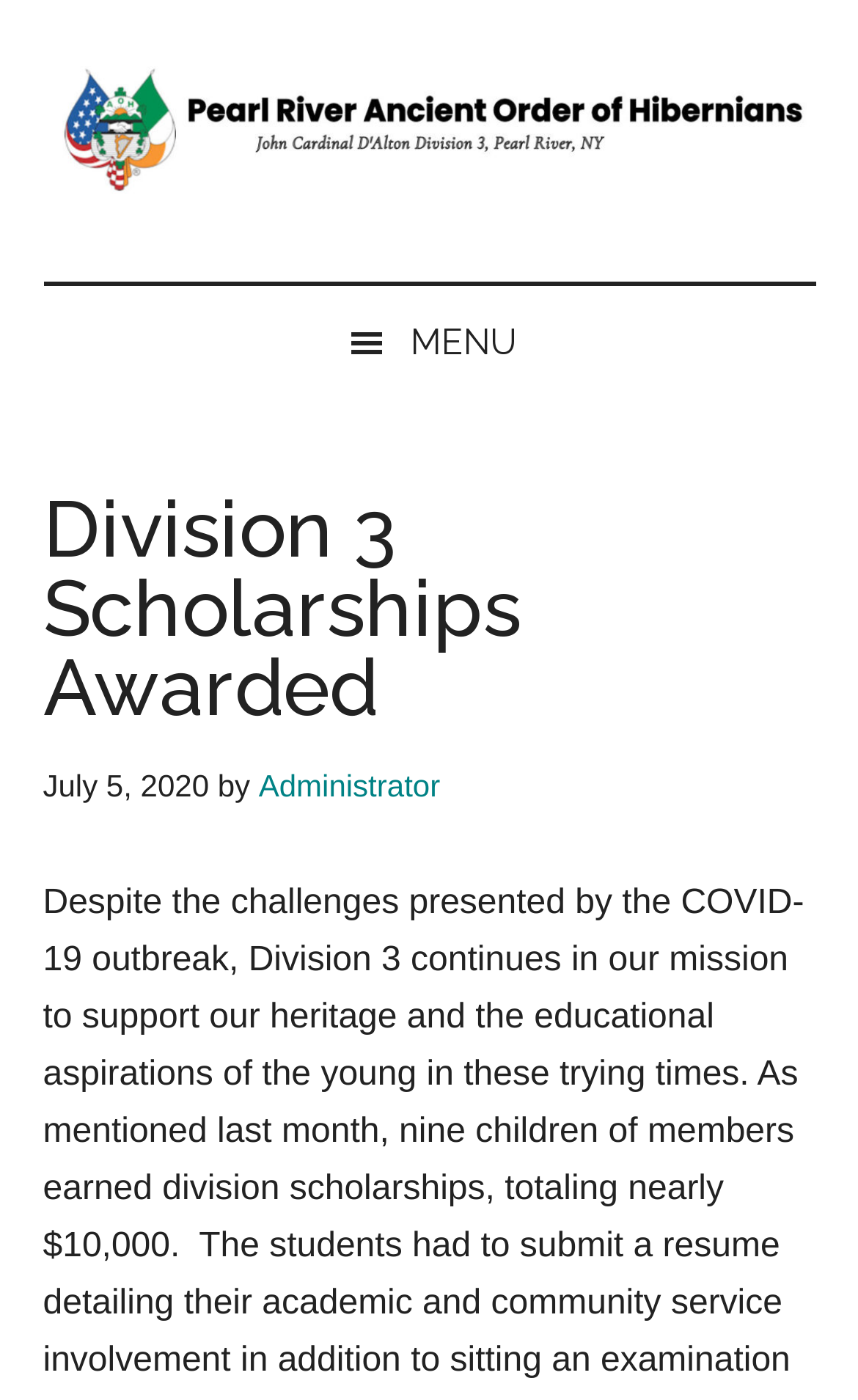Using the description "animation", predict the bounding box of the relevant HTML element.

None